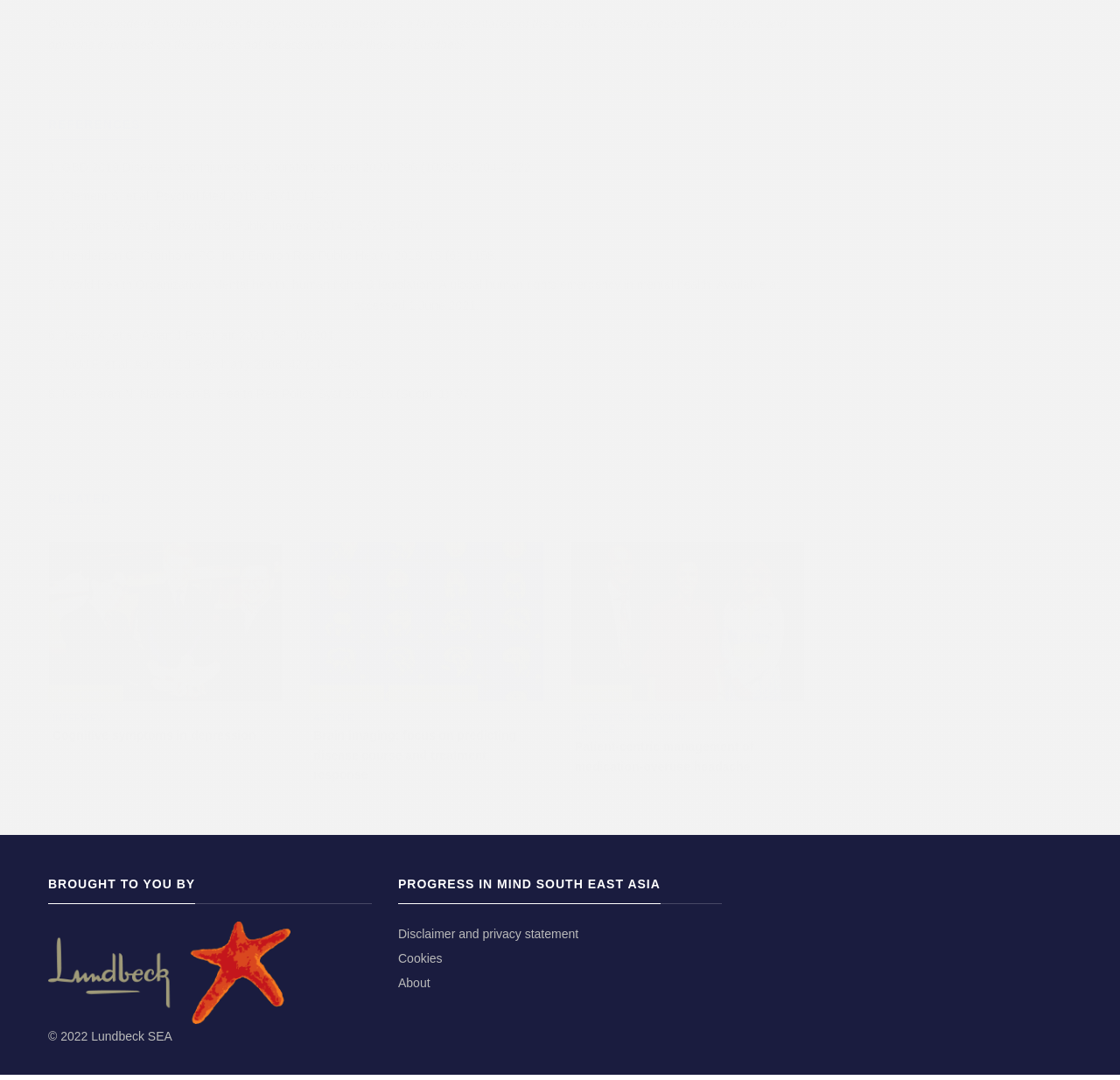Please identify the bounding box coordinates of the clickable region that I should interact with to perform the following instruction: "Read the article about 'Cognitive symptoms in depression'". The coordinates should be expressed as four float numbers between 0 and 1, i.e., [left, top, right, bottom].

[0.047, 0.677, 0.249, 0.695]